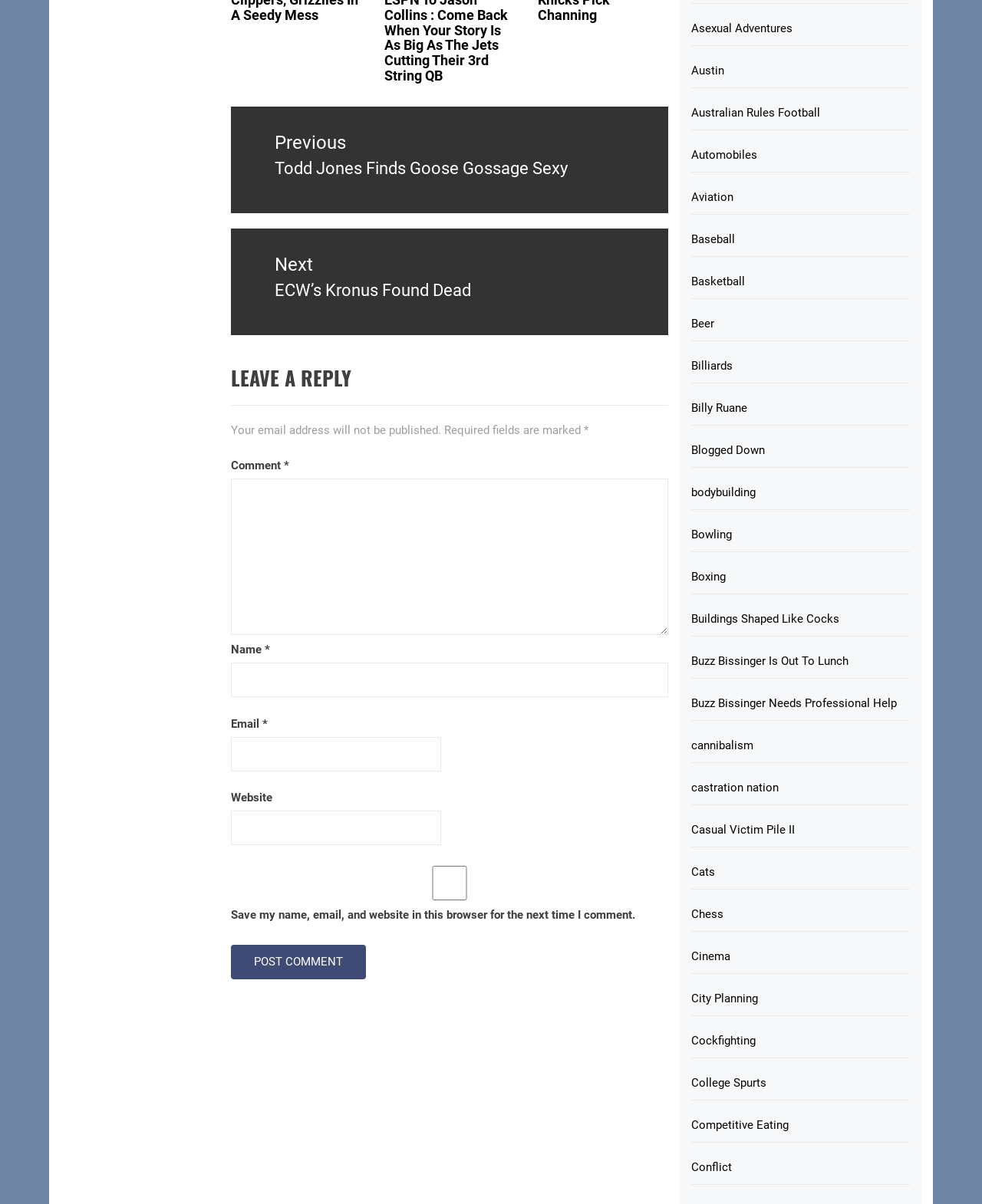Based on the image, provide a detailed and complete answer to the question: 
What are the links on the right side of the webpage?

The links on the right side of the webpage are categorized links, which seem to be related to different topics or categories. These links include 'Asexual Adventures', 'Austin', 'Australian Rules Football', and many more. They are likely used for navigation or to access specific content on the website.